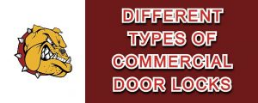Based on the image, provide a detailed response to the question:
What is the illustration accompanying the title?

The caption describes the image as featuring an emblematic illustration of a bulldog, which adds a distinctive visual element to the design, implying that the illustration accompanying the title is an emblematic bulldog.